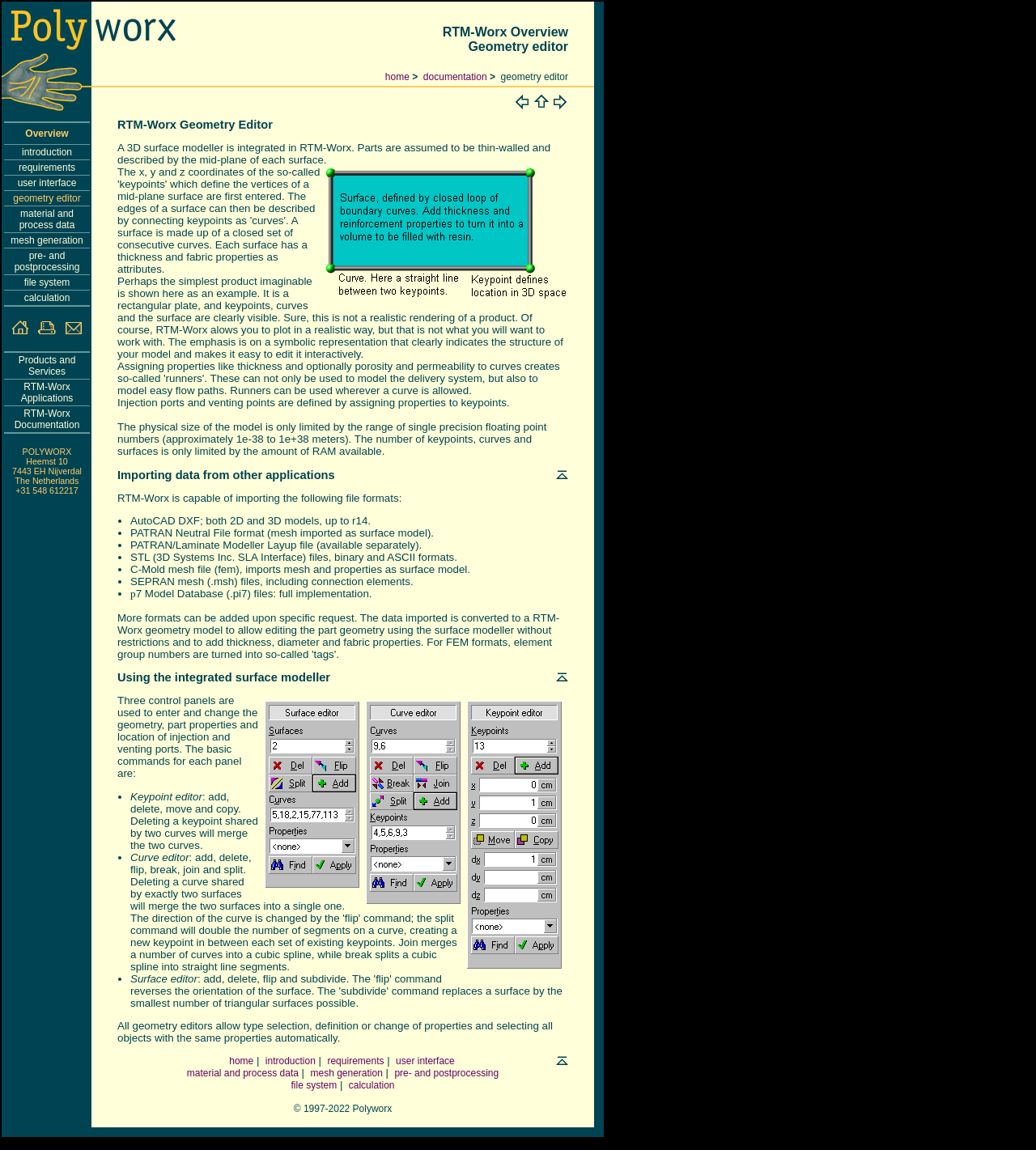What file formats can RTM-Worx import?
Using the image, answer in one word or phrase.

Several formats including AutoCAD DXF and STL